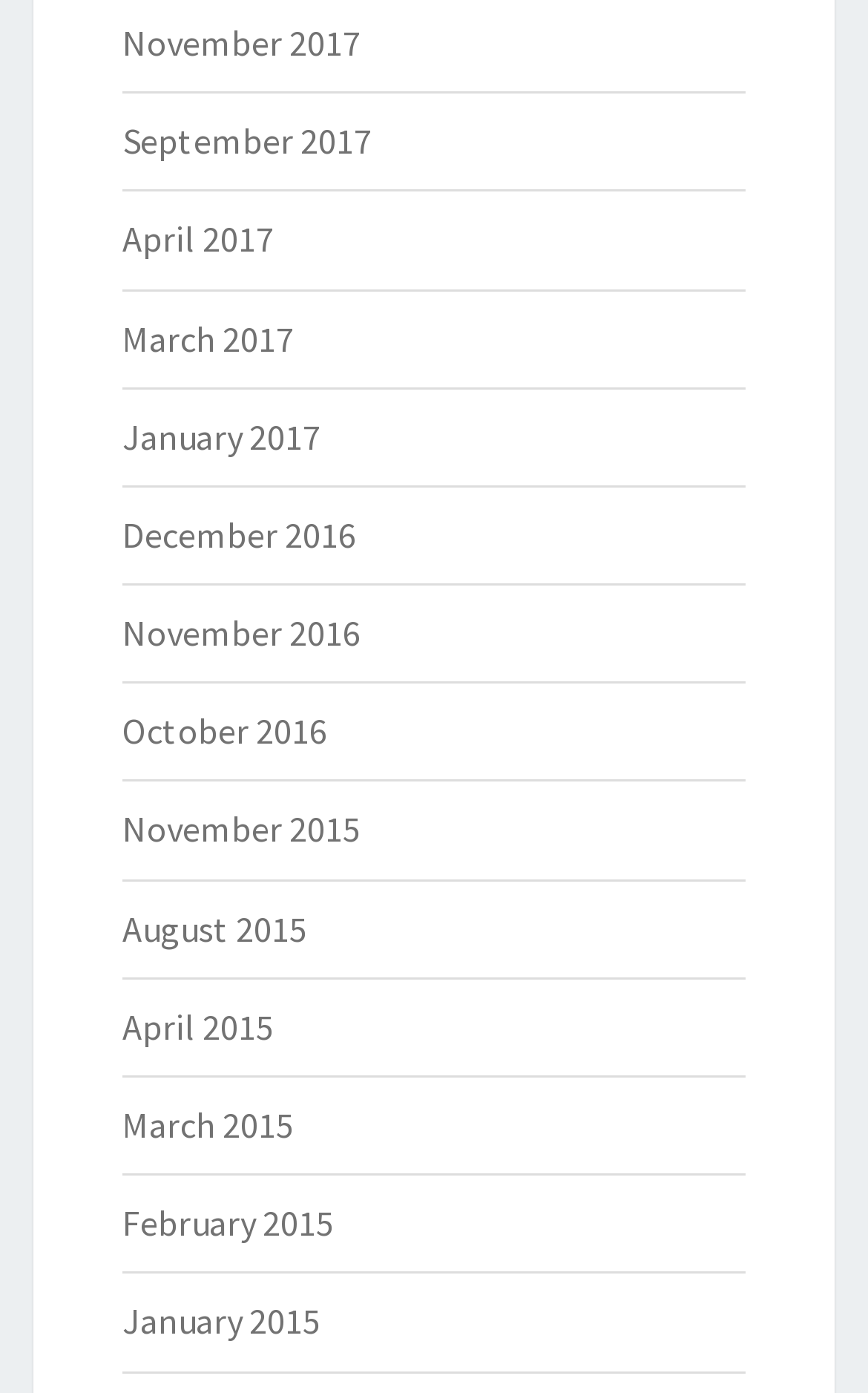What is the latest month and year available on this webpage?
Please ensure your answer is as detailed and informative as possible.

I looked at the links on the webpage and found that the latest month and year available is November 2017, which is the first link on the webpage.